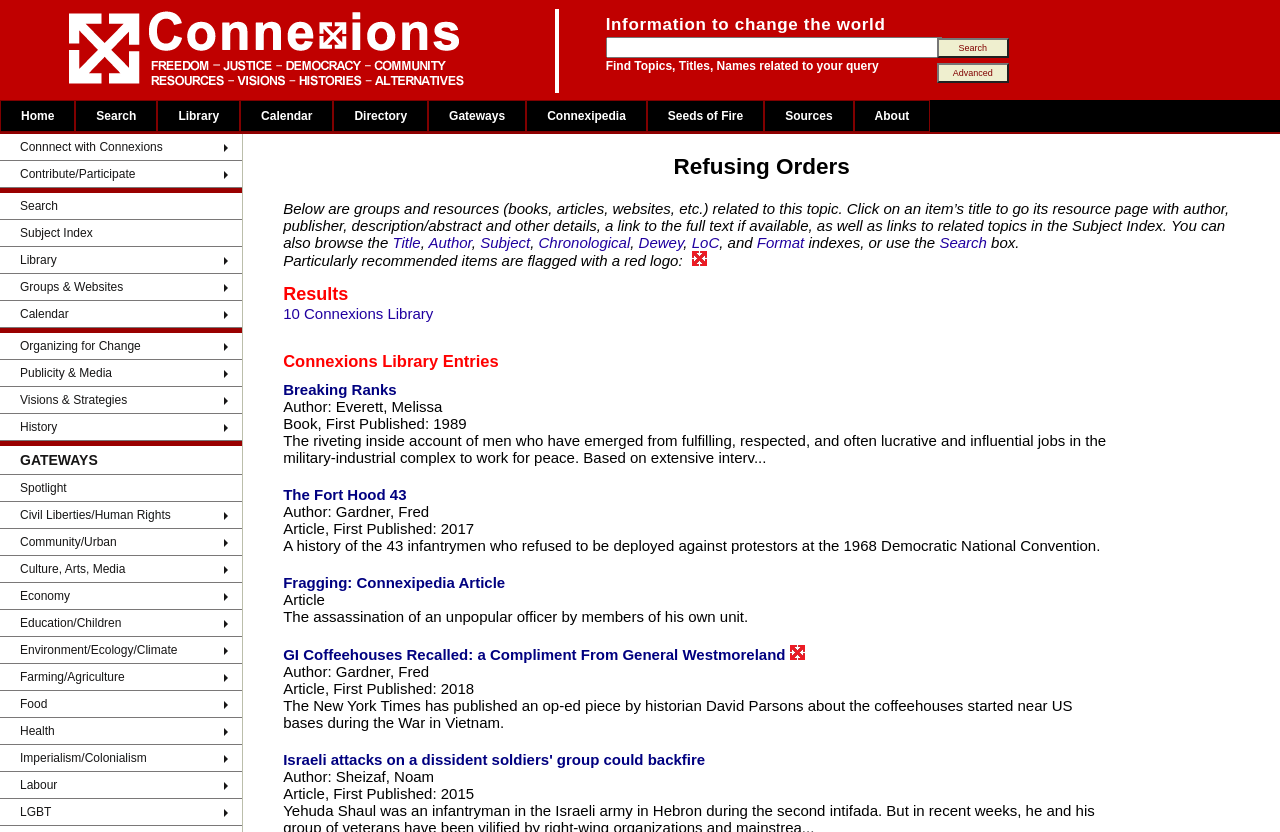Please locate the UI element described by "Human Rights" and provide its bounding box coordinates.

[0.334, 0.238, 0.411, 0.255]